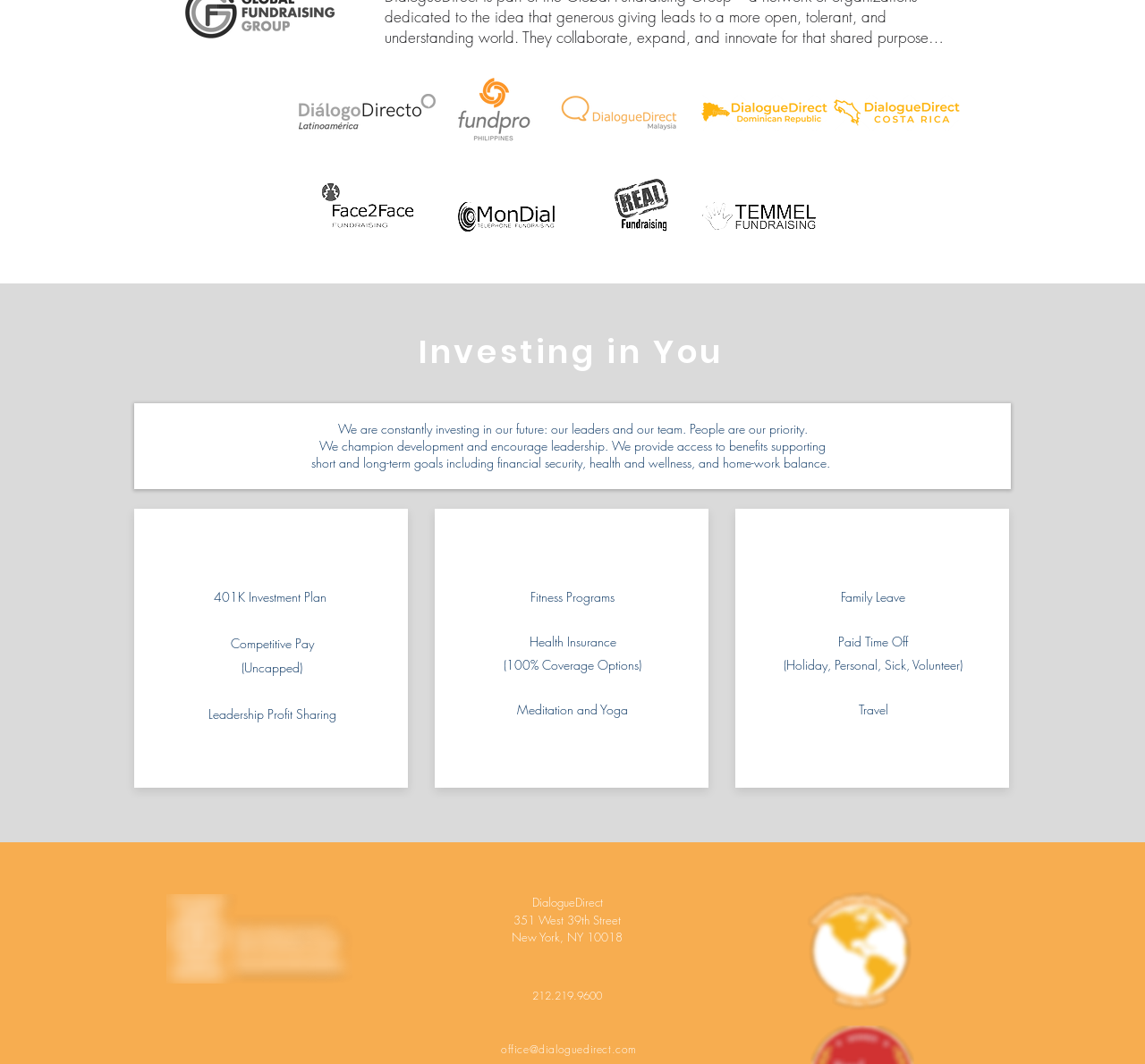How many logos are displayed on the webpage?
Ensure your answer is thorough and detailed.

I counted the number of logo images on the webpage, including the 'Logo diálogo directo latinoamerica (1).png', 'F2F Logo.jpg', 'MonDial Logo.jpg', 'Real Logo_edited.jpg', 'Temmel Logo.jpg', and 'fundpro2023.png' images.